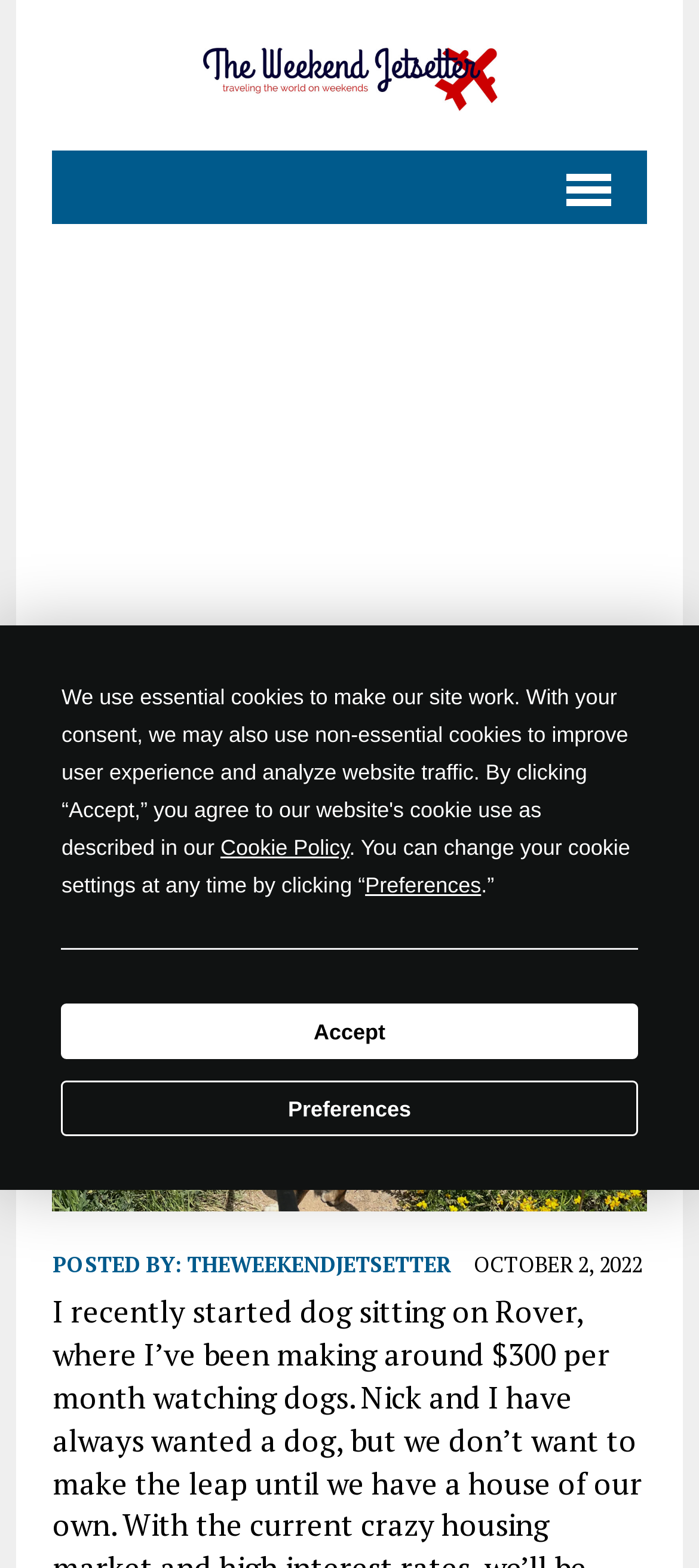Detail the webpage's structure and highlights in your description.

The webpage is about dog sitting on Rover, a lucrative and fun side hustle, with the author sharing their tips to sign up and maximize earnings. 

At the top of the page, there is a cookie consent prompt dialog with a "Cookie Policy" button, a "Preferences" button, and an "Accept" button. 

Below the dialog, there is a logo of "The Weekend Jetsetter" which is also a link, accompanied by an image of the same logo. 

To the right of the logo, there is a menu link with a popup. 

Below the menu link, there is an advertisement iframe. 

Following the advertisement, there is a header section with a heading that reads "Dog Sitting on Rover: How I Make $300+ a Month for Travel with This Fun Side Hustle". 

Below the header, there is a figure with an image of a dog on a hike next to flowers. 

At the bottom of the page, there is a section with text "POSTED BY:" followed by a link to "THEWEEKENDJETSETTER" and a date "OCTOBER 2, 2022".